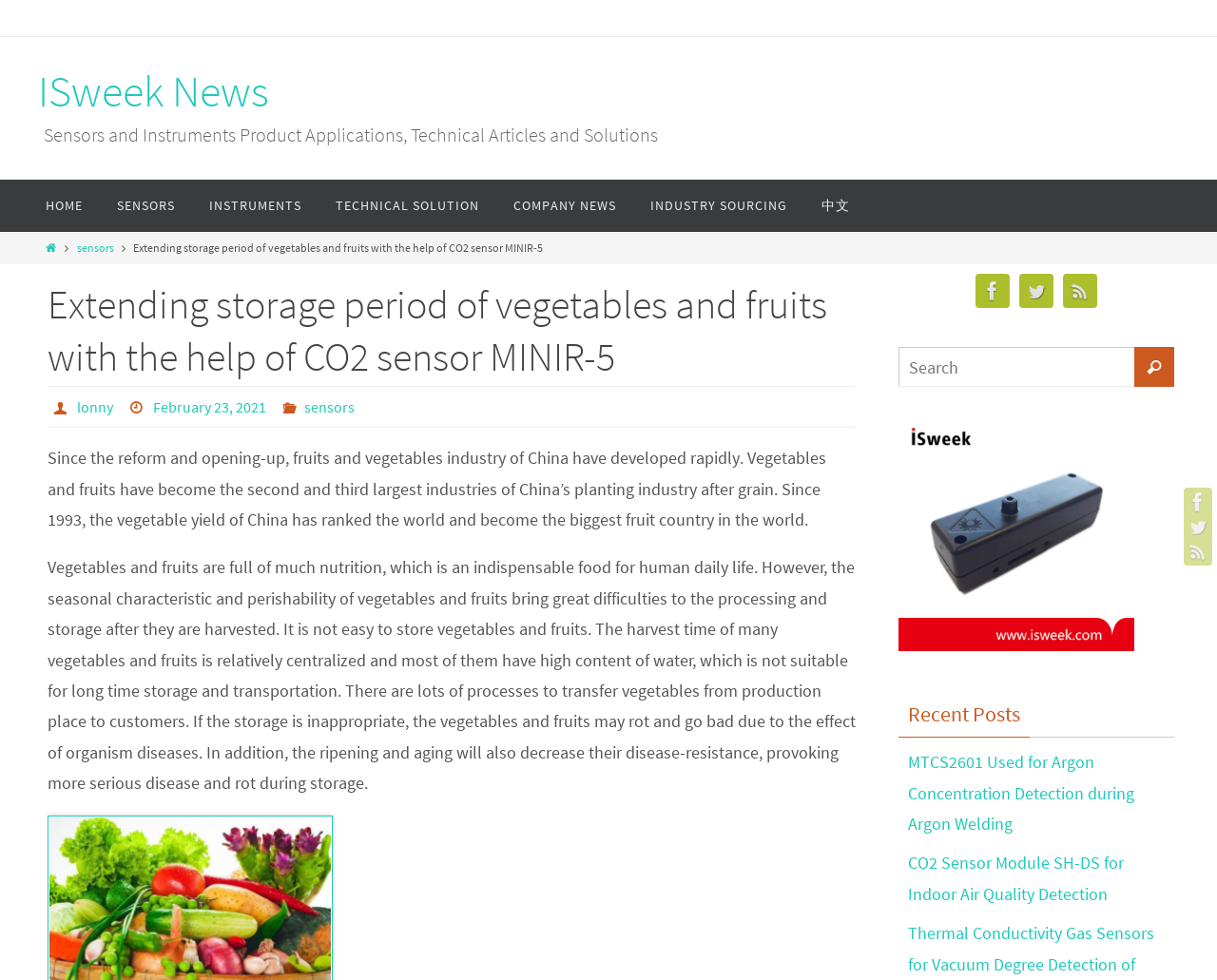Please mark the bounding box coordinates of the area that should be clicked to carry out the instruction: "Read the article about CO2 sensor MINIR-5".

[0.039, 0.284, 0.703, 0.39]